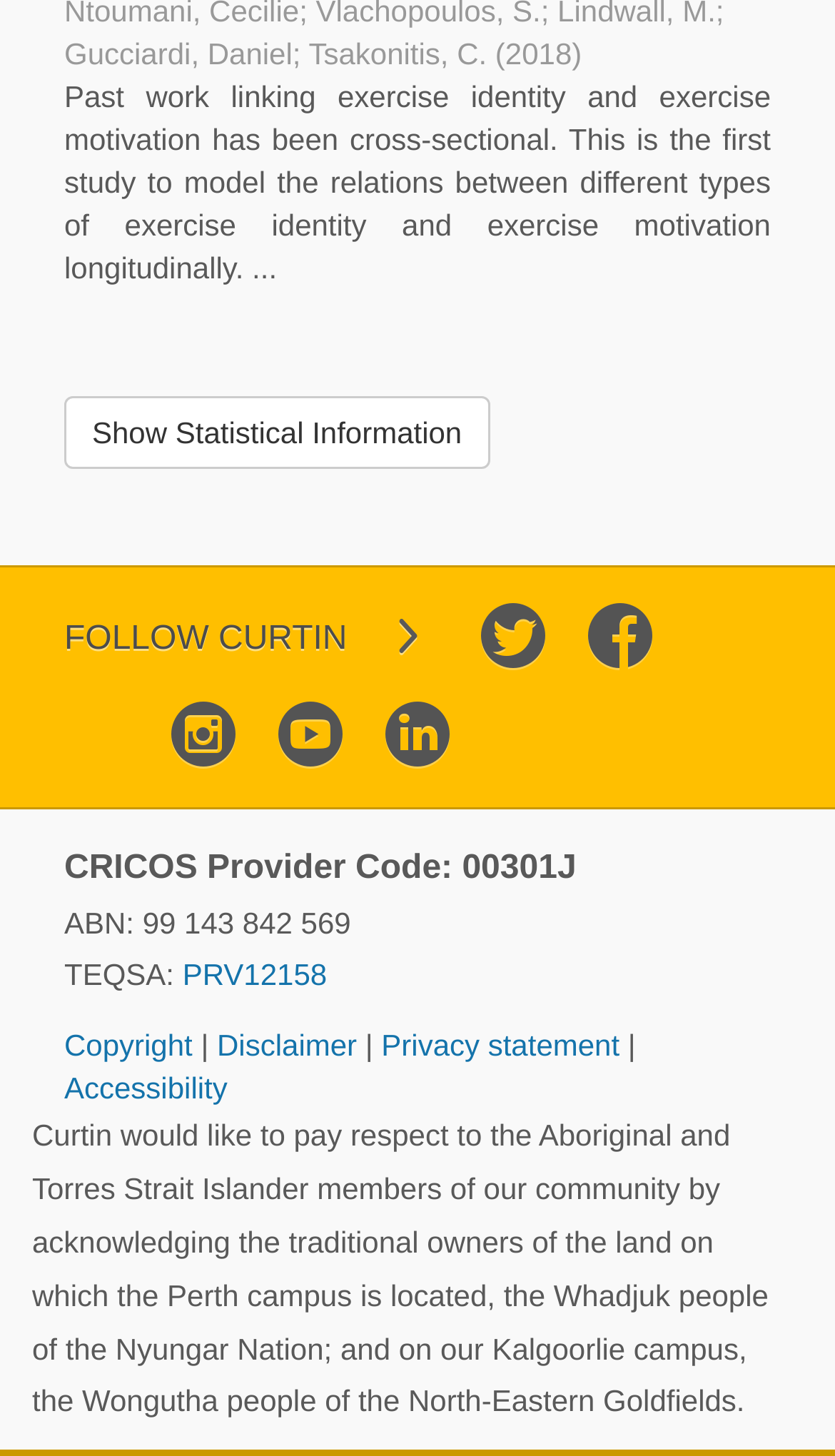Locate the bounding box coordinates of the clickable area needed to fulfill the instruction: "Show statistical information".

[0.077, 0.272, 0.587, 0.322]